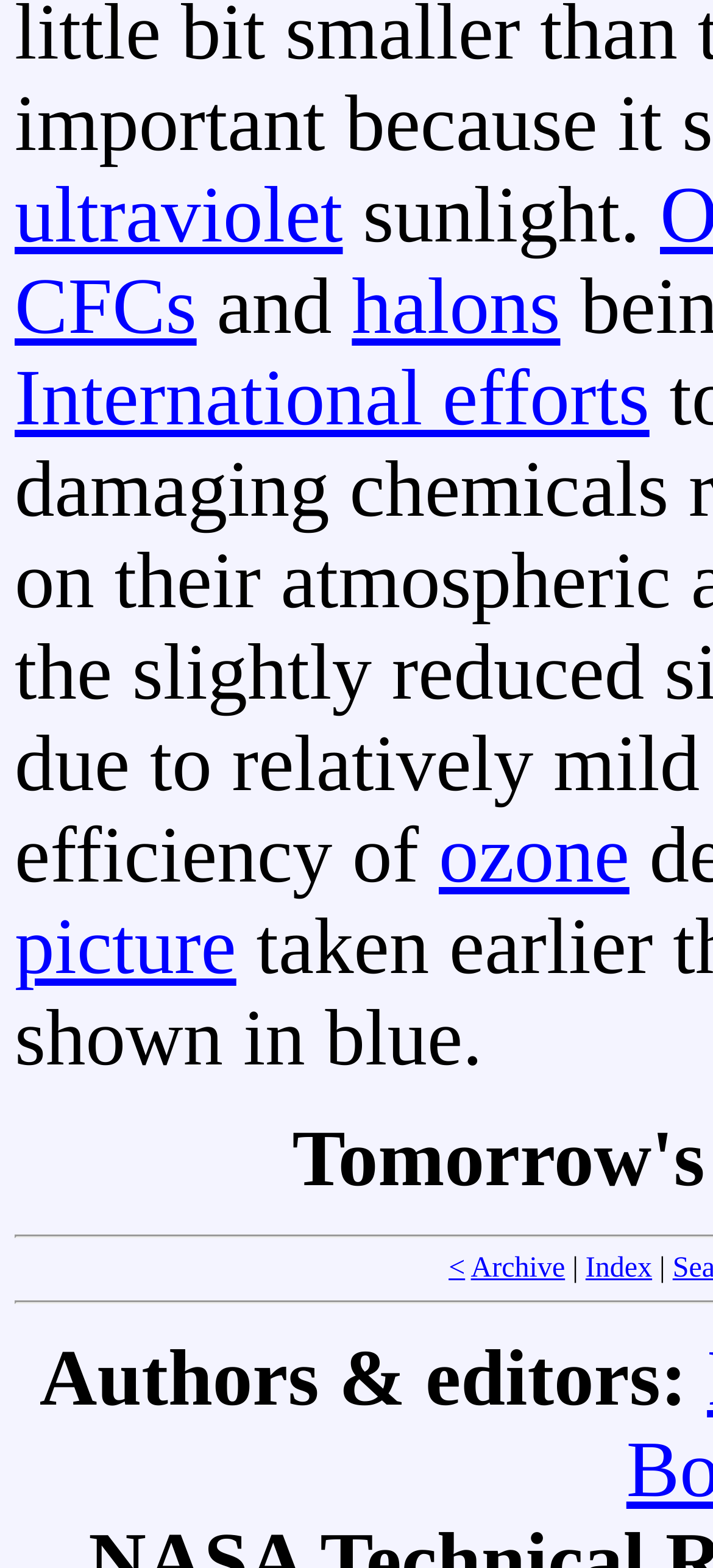What is the link text above 'International efforts'?
Refer to the screenshot and answer in one word or phrase.

ultraviolet